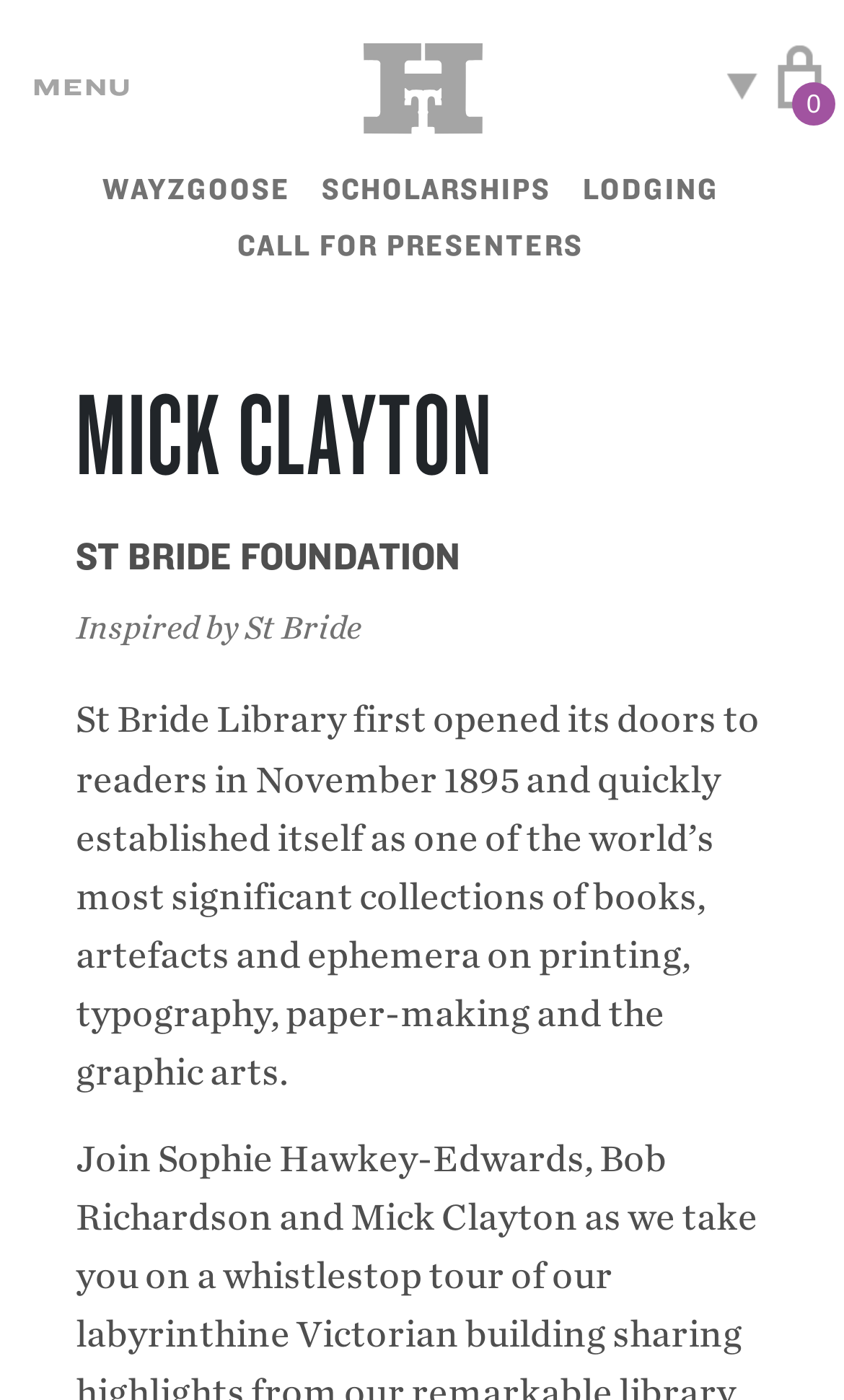Give a concise answer using only one word or phrase for this question:
What is the name of the event?

Wayzgoose 2021